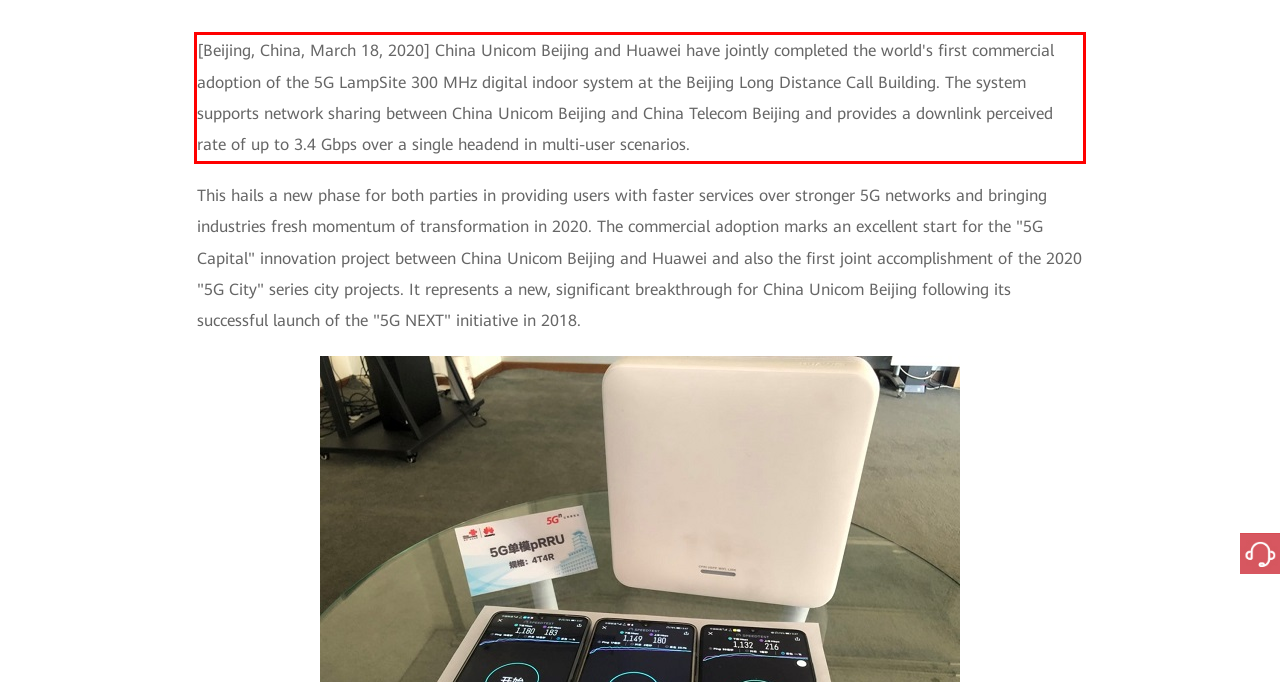Please identify the text within the red rectangular bounding box in the provided webpage screenshot.

[Beijing, China, March 18, 2020] China Unicom Beijing and Huawei have jointly completed the world's first commercial adoption of the 5G LampSite 300 MHz digital indoor system at the Beijing Long Distance Call Building. The system supports network sharing between China Unicom Beijing and China Telecom Beijing and provides a downlink perceived rate of up to 3.4 Gbps over a single headend in multi-user scenarios.